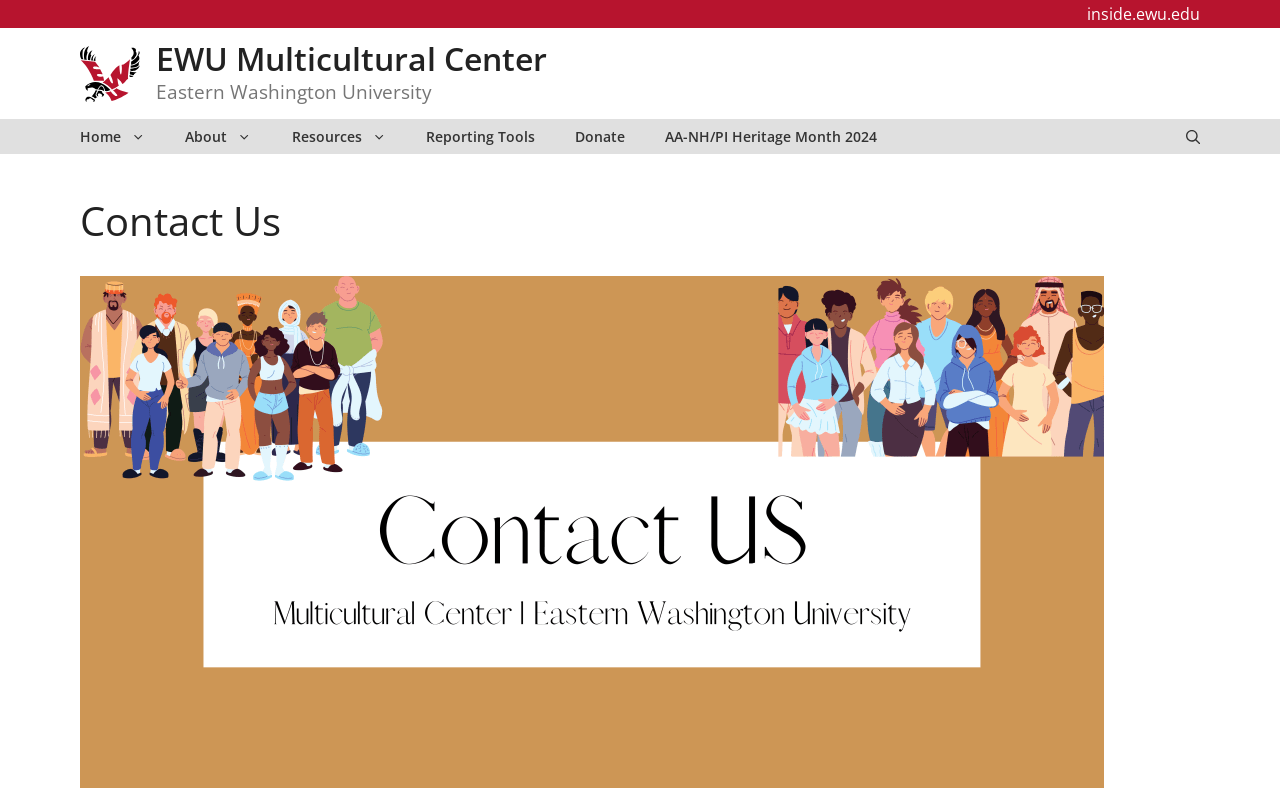What is the theme of the heritage month?
Based on the image, give a concise answer in the form of a single word or short phrase.

AA-NH/PI